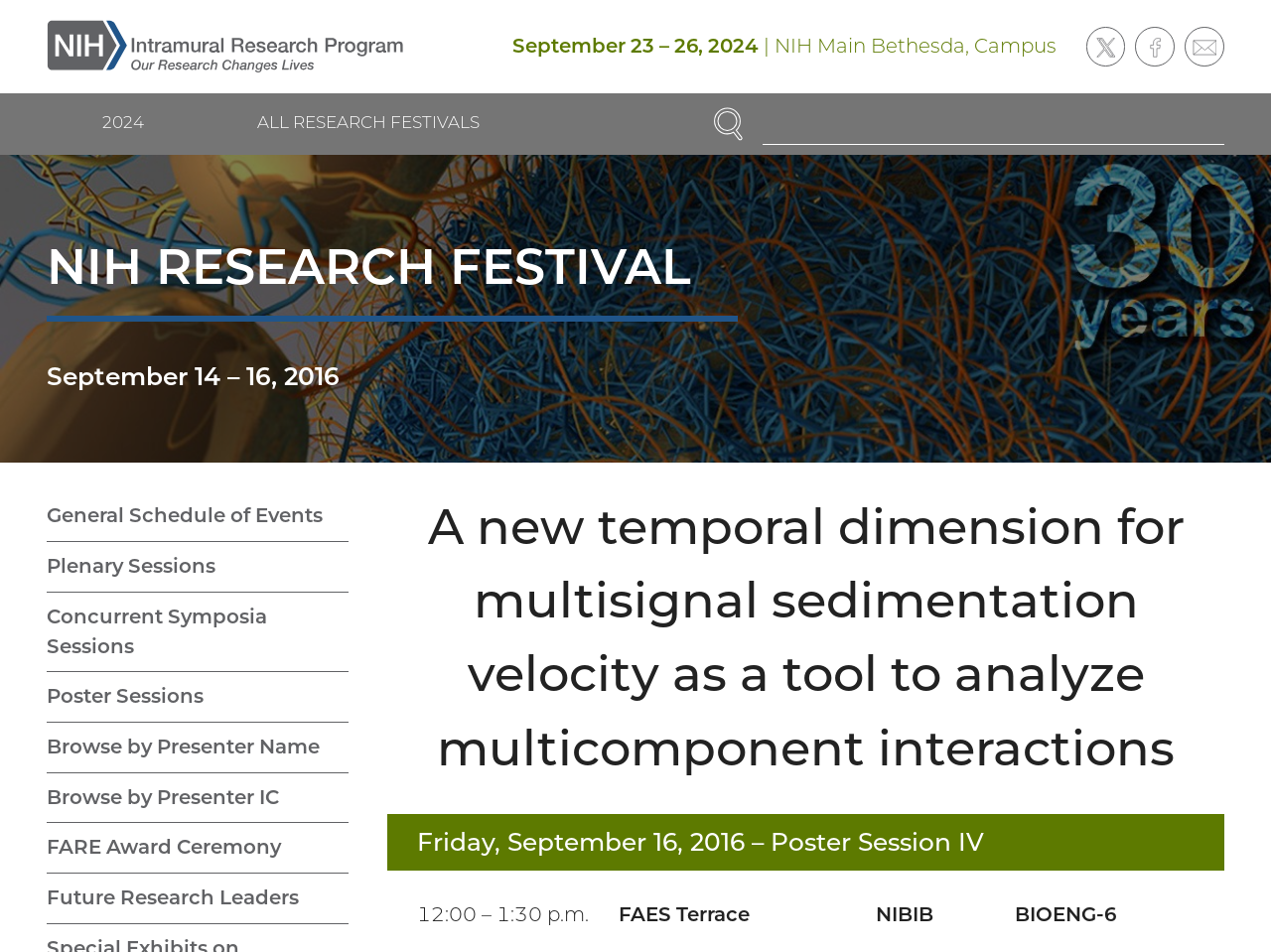Pinpoint the bounding box coordinates of the area that should be clicked to complete the following instruction: "Go to the home page". The coordinates must be given as four float numbers between 0 and 1, i.e., [left, top, right, bottom].

[0.029, 0.01, 0.326, 0.088]